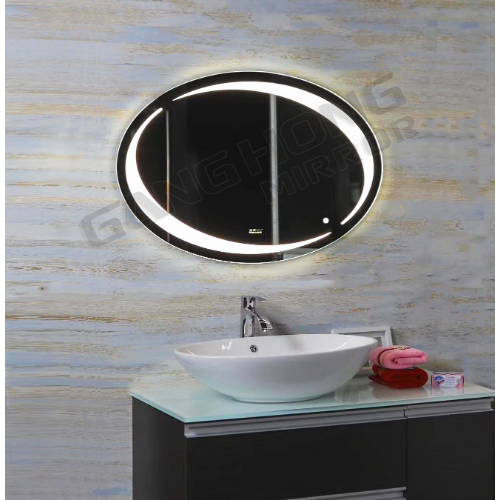What is the tone of the textured wall?
Please provide a single word or phrase in response based on the screenshot.

Soft pastel